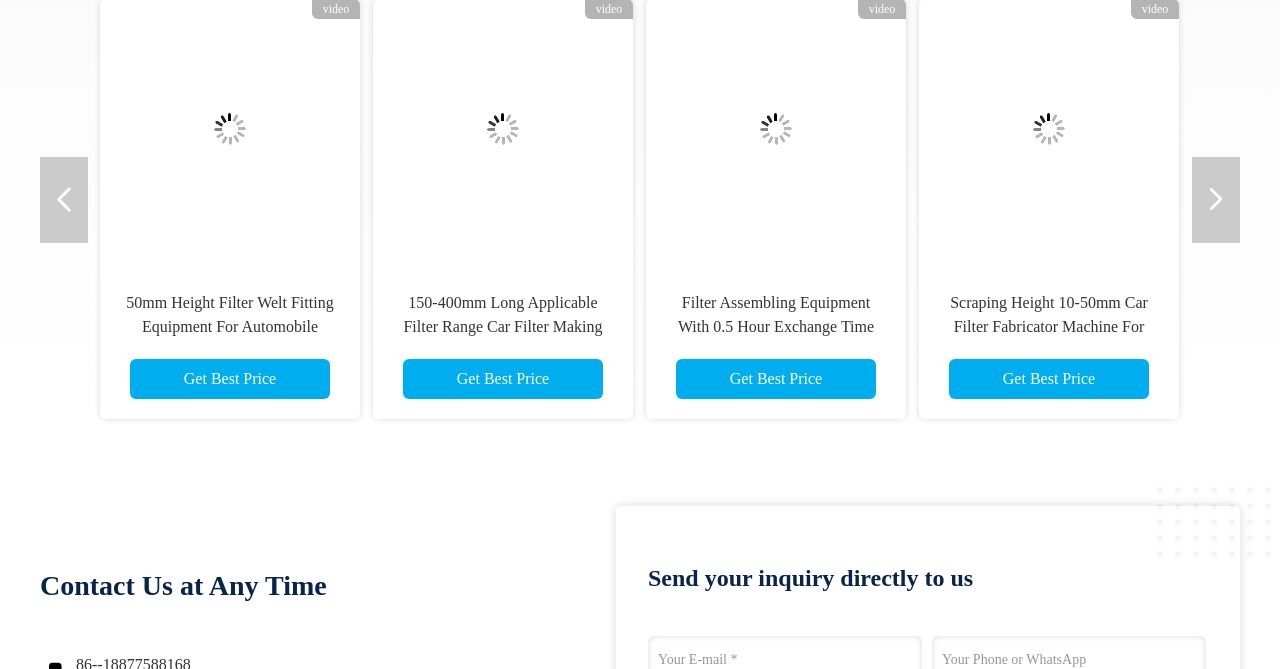Please provide a one-word or phrase answer to the question: 
What is the purpose of the 'Get Best Price' button?

To inquire about price